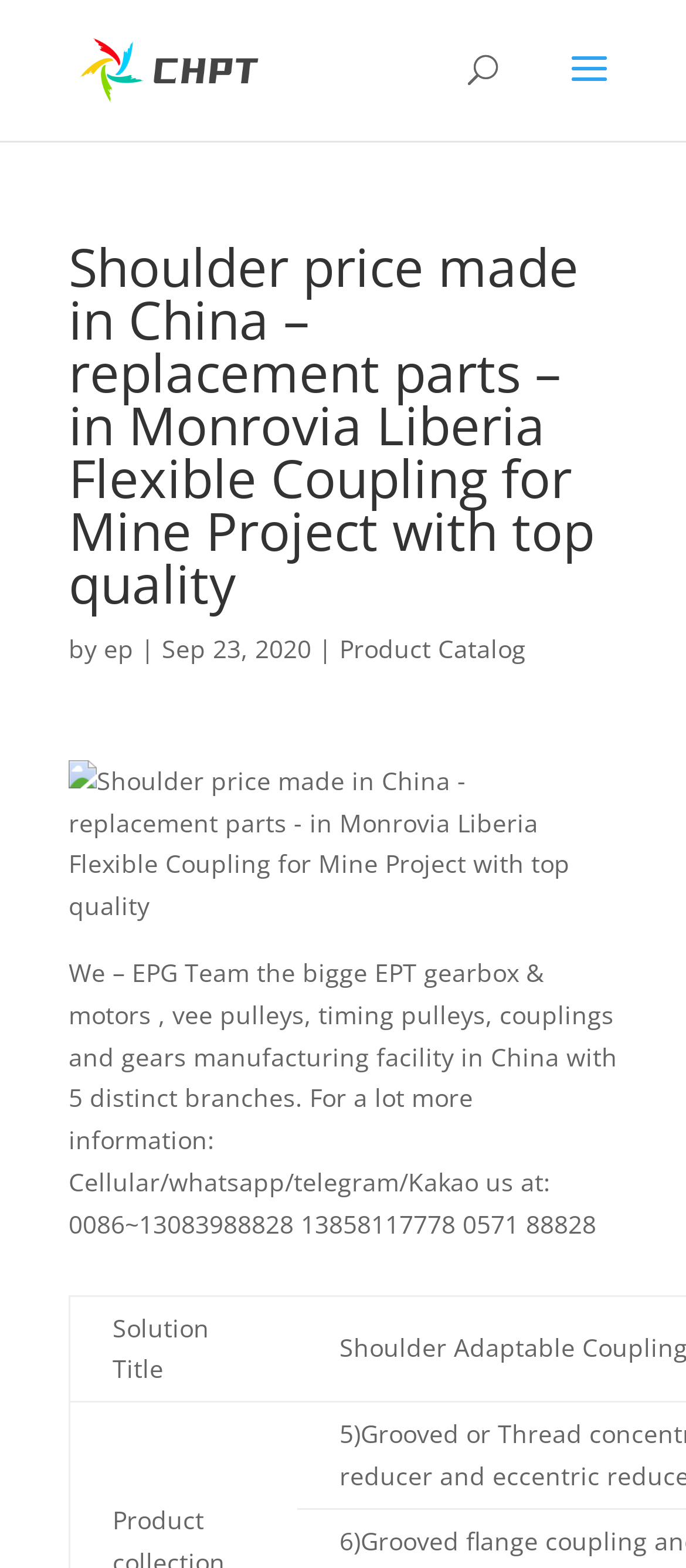For the given element description ep, determine the bounding box coordinates of the UI element. The coordinates should follow the format (top-left x, top-left y, bottom-right x, bottom-right y) and be within the range of 0 to 1.

[0.151, 0.403, 0.195, 0.424]